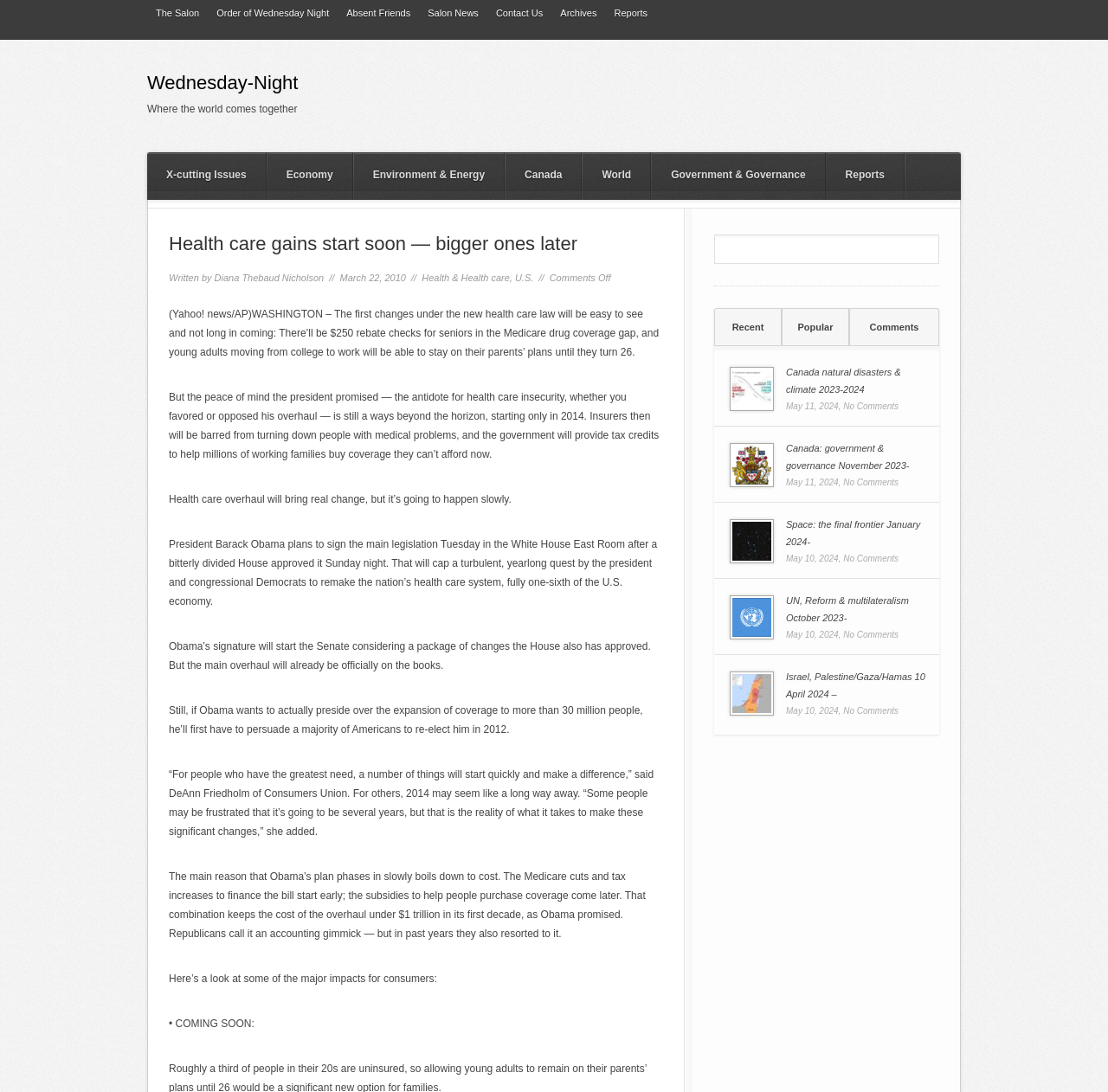Using the details from the image, please elaborate on the following question: How many tabs are there in the tab list?

I counted the number of tab elements in the tab list, which are 'Recent', 'Popular', and 'Comments'.